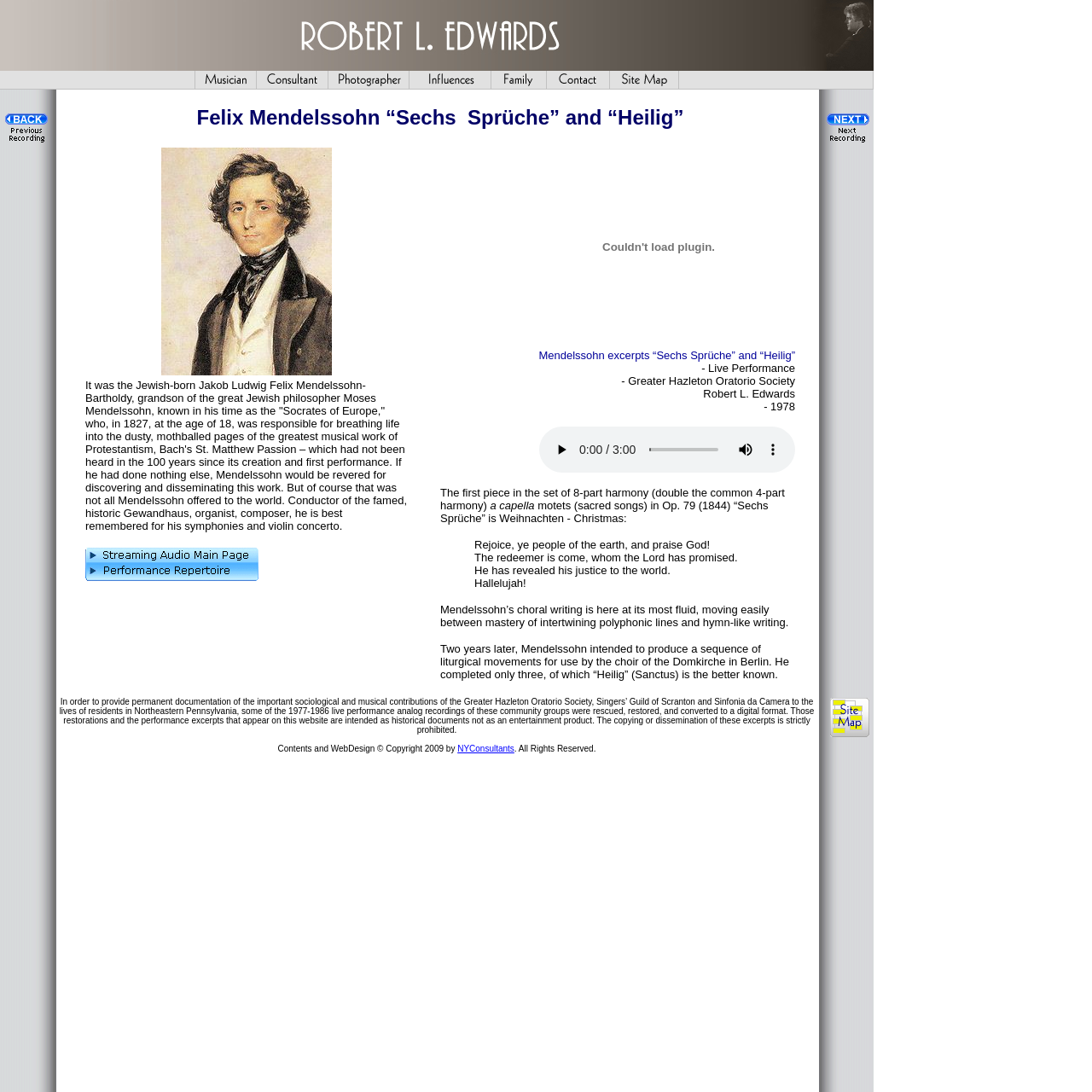What is the name of the philosopher mentioned as Felix Mendelssohn's grandfather?
Look at the image and answer with only one word or phrase.

Moses Mendelssohn